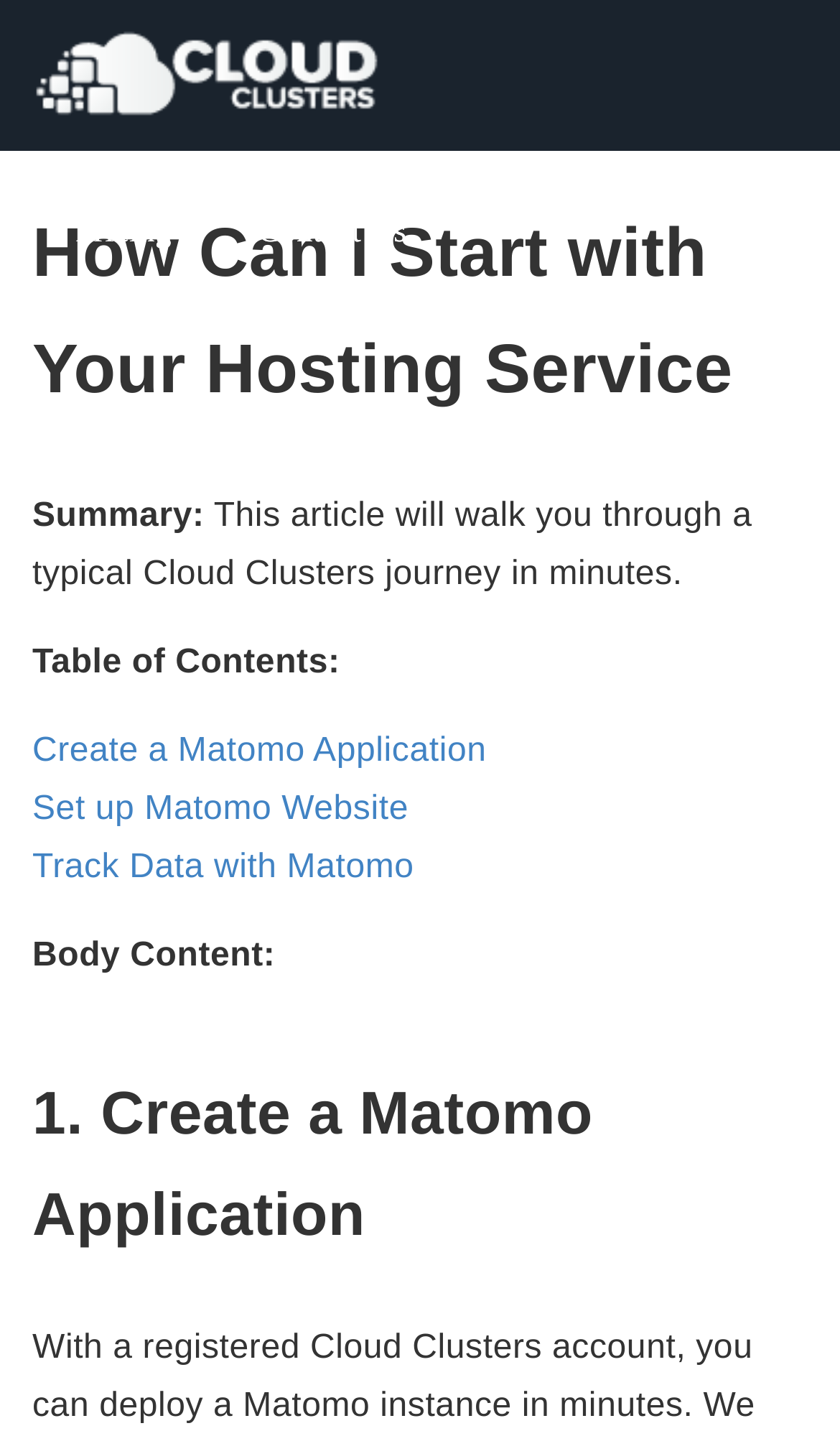What is the purpose of the 'Cloud Clusters' image?
Please describe in detail the information shown in the image to answer the question.

The 'Cloud Clusters' image is likely used to illustrate the concept of Cloud Clusters, which is mentioned in the webpage content. Its presence suggests that the webpage is discussing a cloud-based service, and the image is used to help readers understand the concept better.